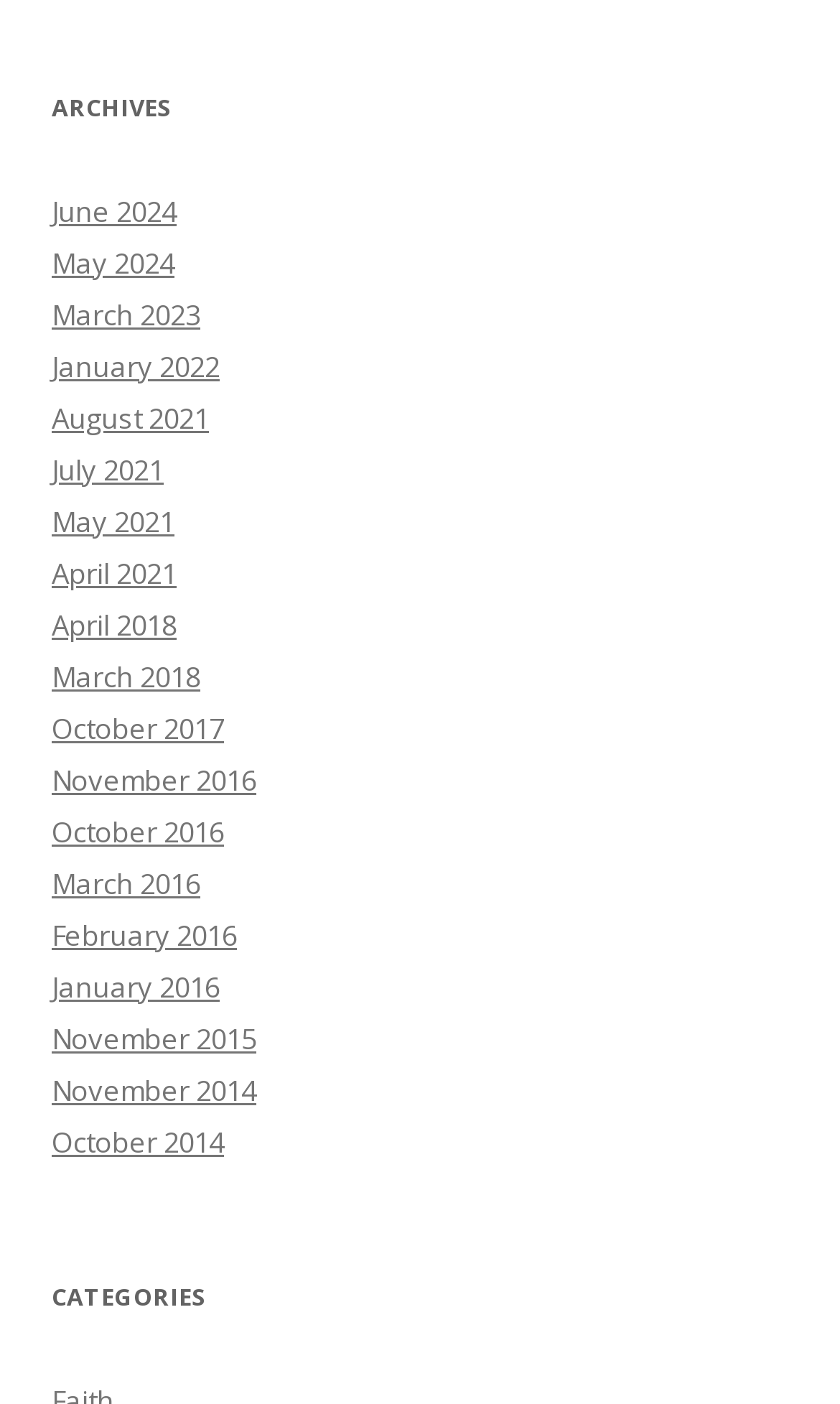How many archives are available?
Answer the question with a detailed explanation, including all necessary information.

The webpage has a section labeled 'ARCHIVES' with a list of links to different months and years. By counting the number of links, we can see that there are 19 archives available.